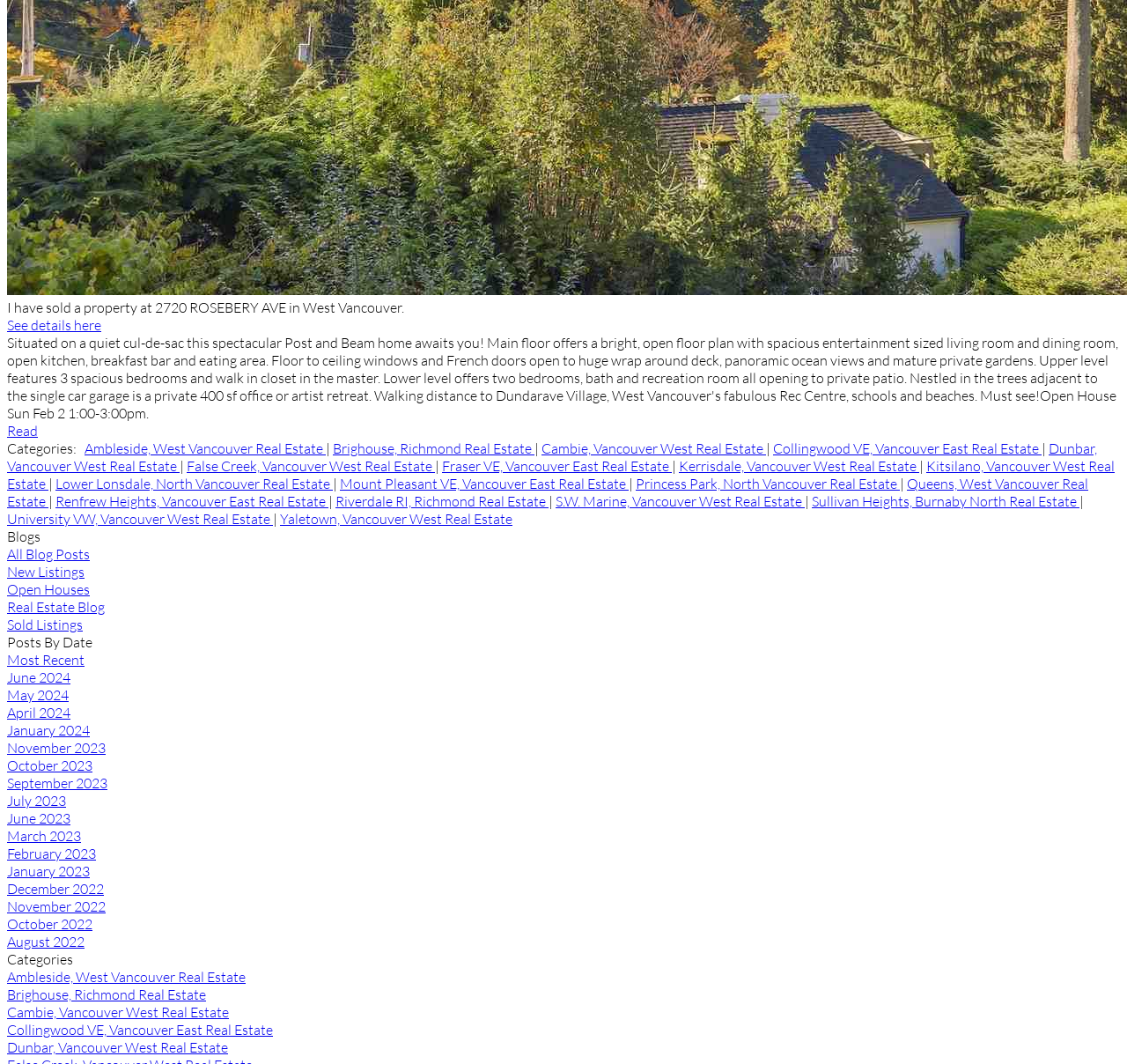What is the location of the 'Read' link?
Using the screenshot, give a one-word or short phrase answer.

Top left